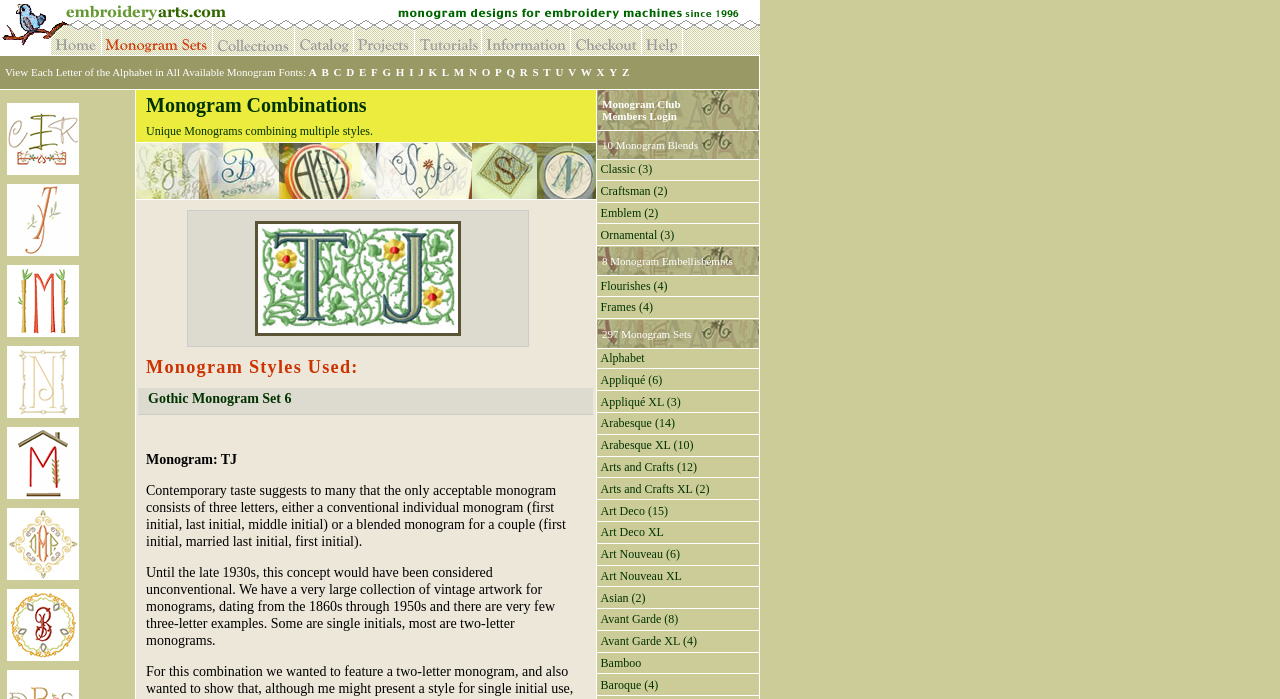How many links are available for monogram fonts?
Please answer the question with as much detail as possible using the screenshot.

I counted the number of links starting from 'A' to 'Z' on the webpage, which are 26 in total, each representing a different monogram font.